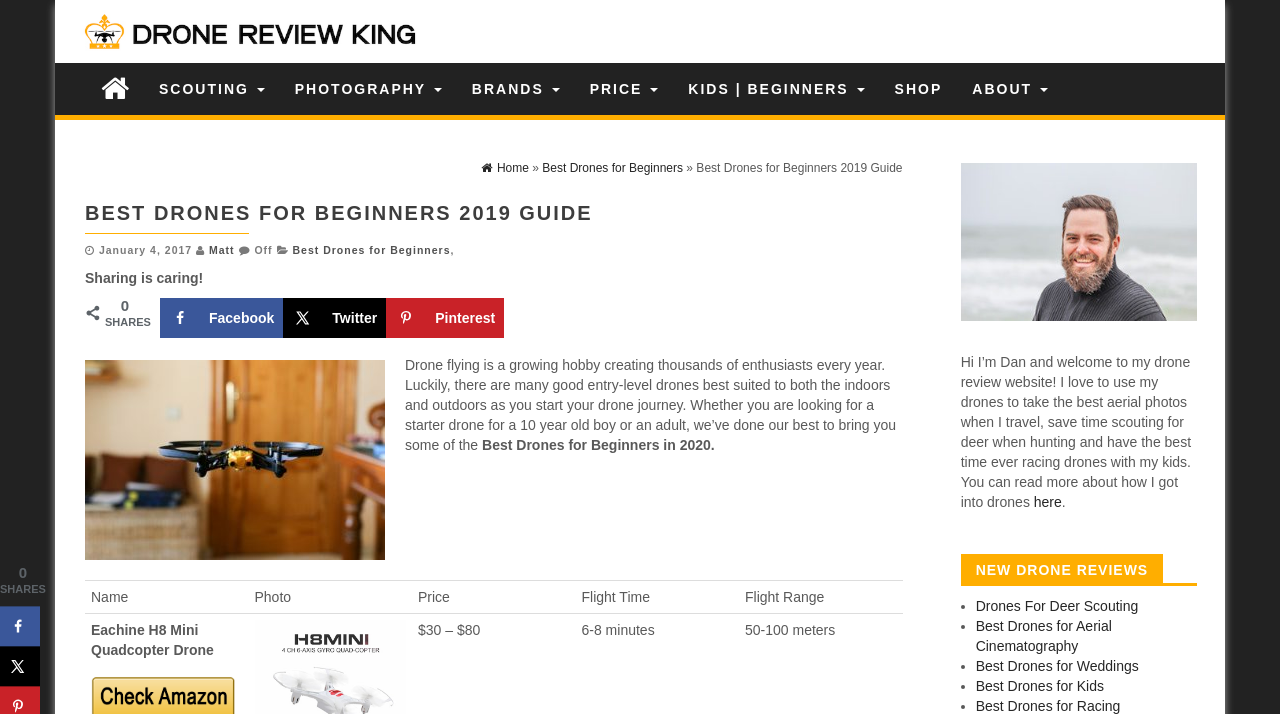Specify the bounding box coordinates for the region that must be clicked to perform the given instruction: "Click on the 'Drone Review King' link".

[0.055, 0.031, 0.336, 0.054]